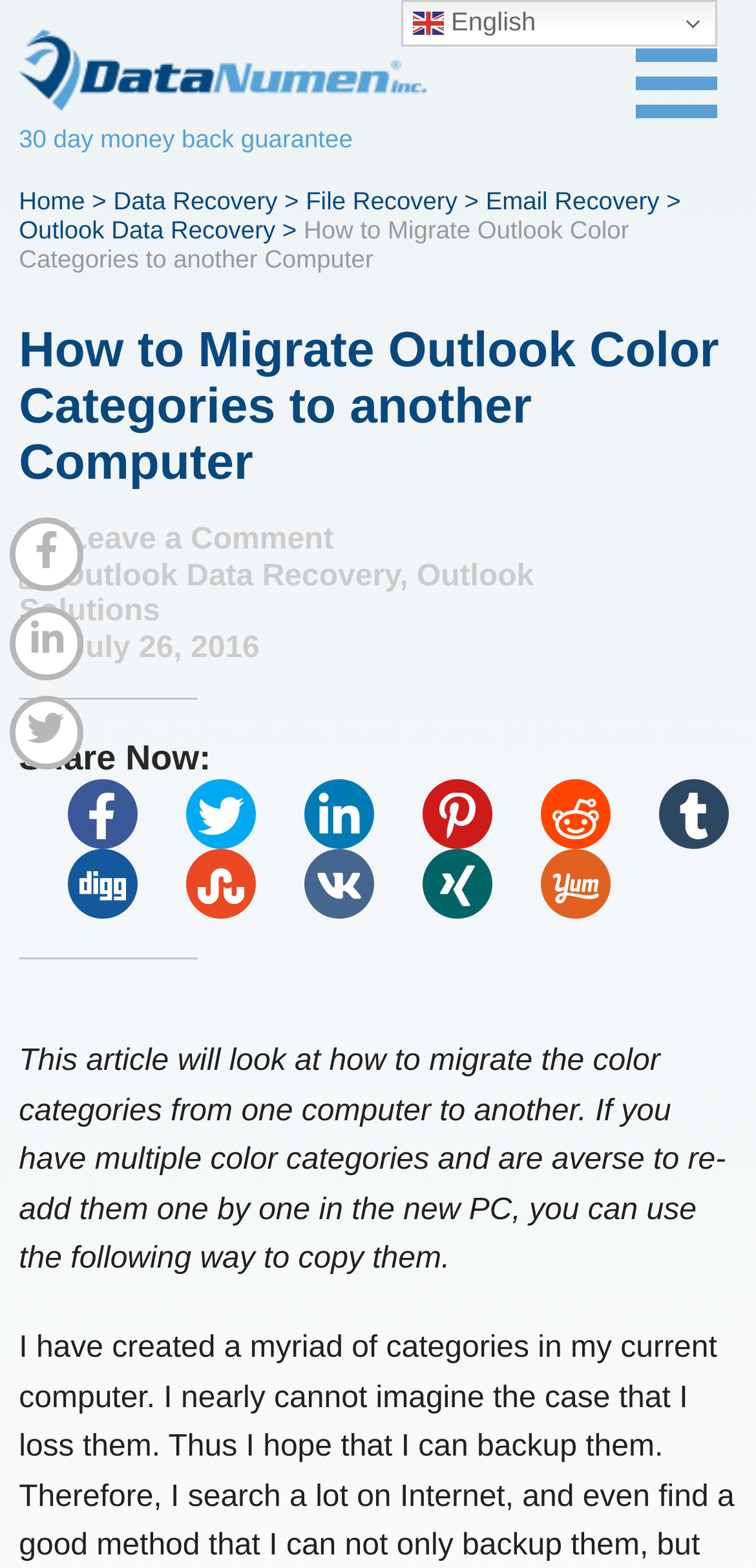Indicate the bounding box coordinates of the element that needs to be clicked to satisfy the following instruction: "Click the 'Email Recovery' link". The coordinates should be four float numbers between 0 and 1, i.e., [left, top, right, bottom].

[0.642, 0.119, 0.872, 0.137]